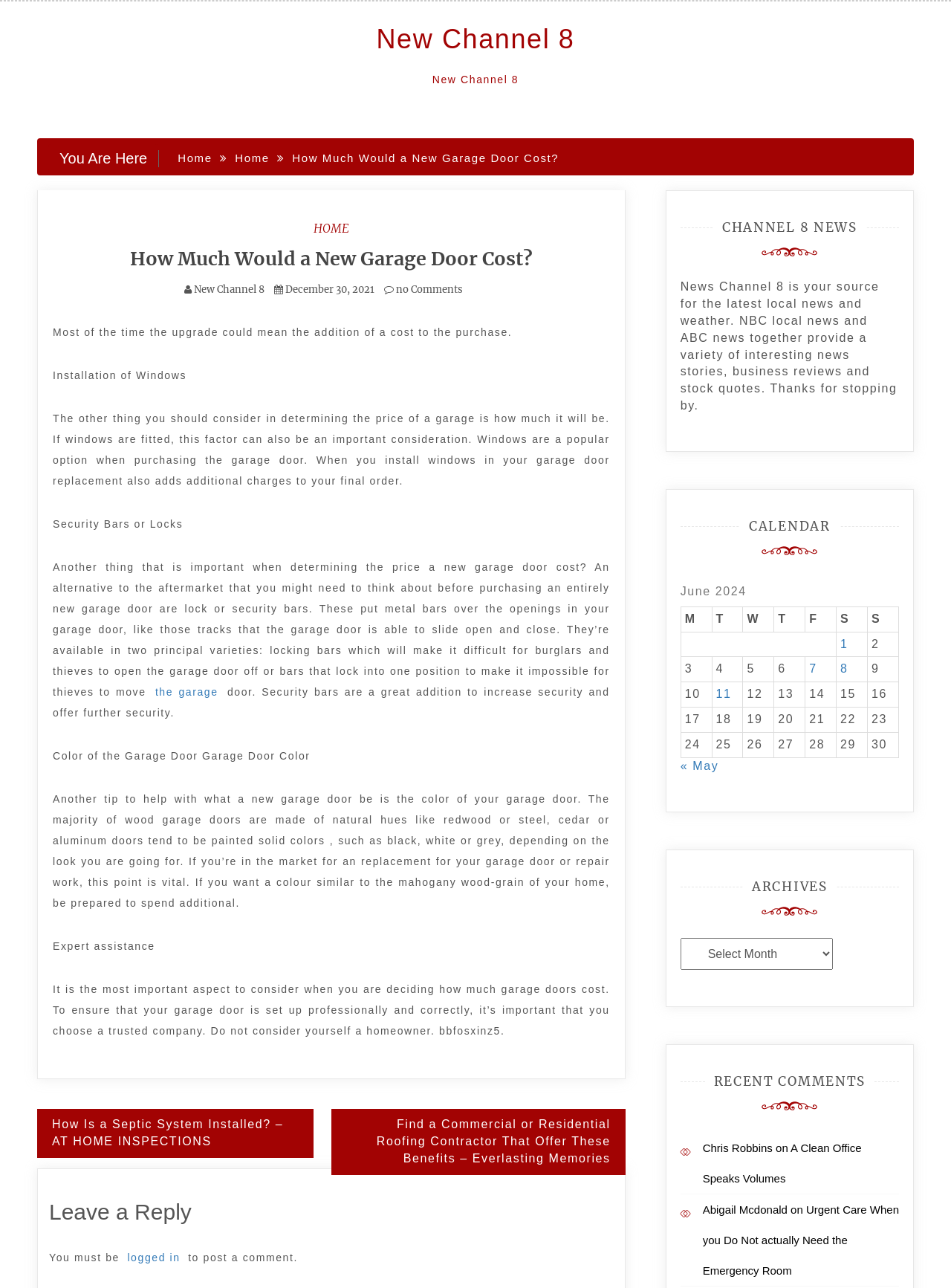Locate the bounding box coordinates of the area to click to fulfill this instruction: "Click on the 'Author archive' link". The bounding box should be presented as four float numbers between 0 and 1, in the order [left, top, right, bottom].

None